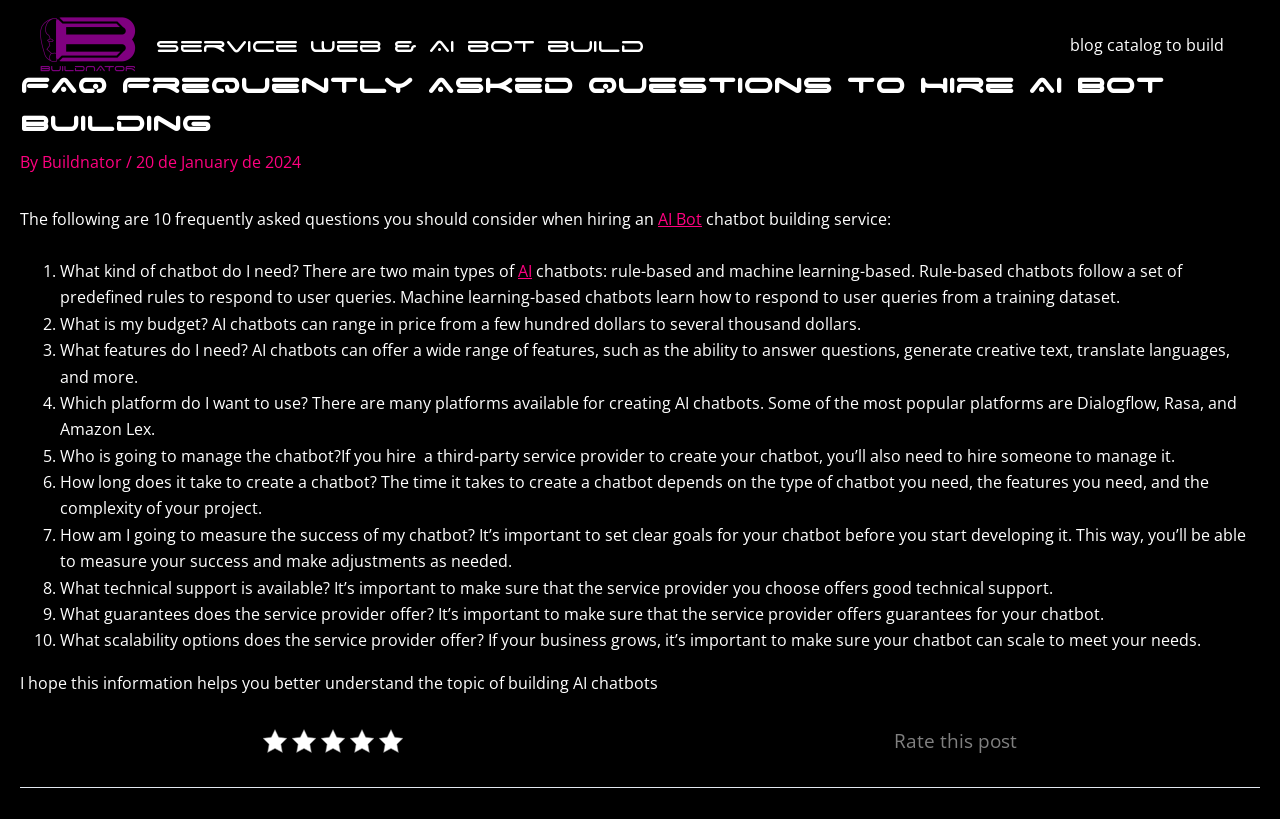Determine the main headline from the webpage and extract its text.

FAQ Frequently Asked Questions to Hire AI Bot Building